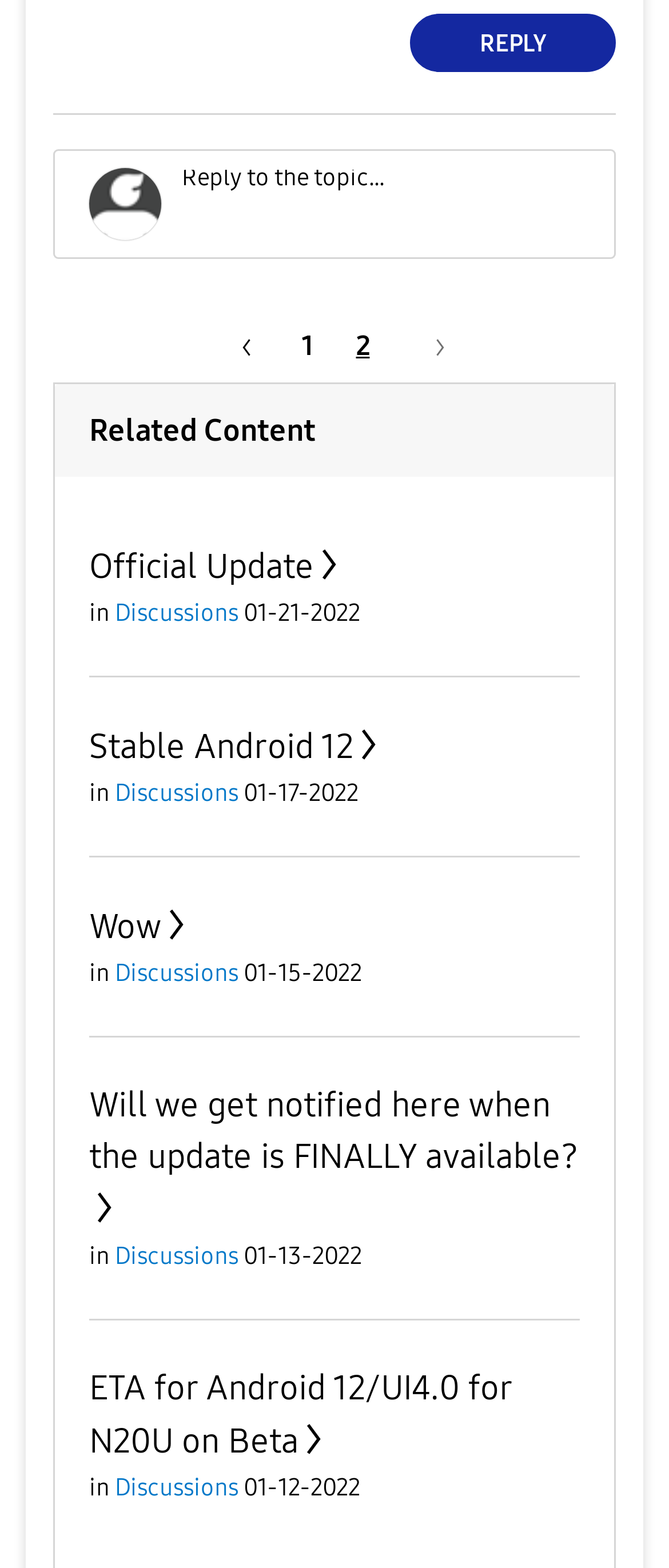Please find the bounding box coordinates of the element's region to be clicked to carry out this instruction: "Check stable Android 12".

[0.133, 0.462, 0.574, 0.489]